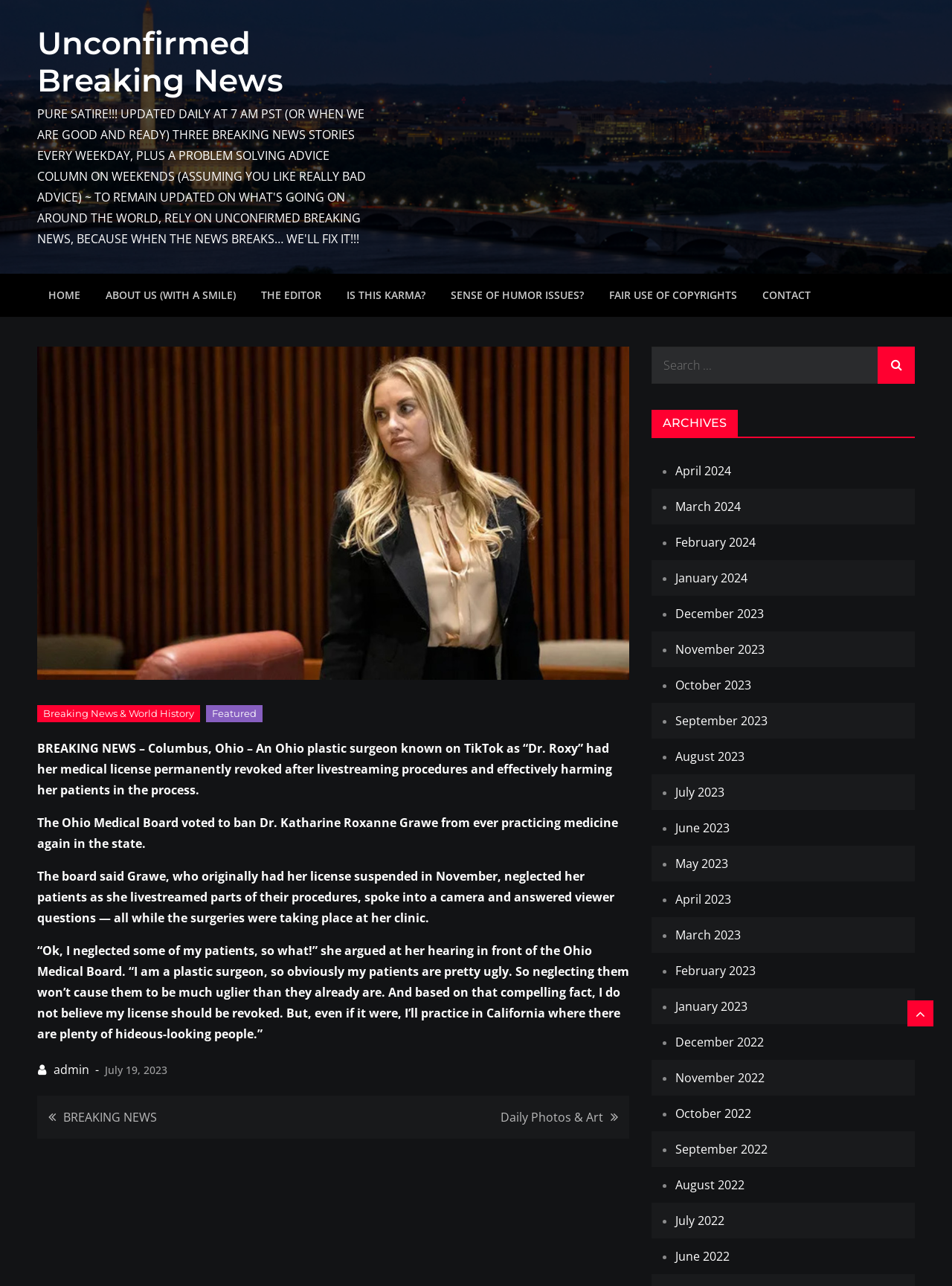Show the bounding box coordinates for the element that needs to be clicked to execute the following instruction: "Go to the 'CONTACT' page". Provide the coordinates in the form of four float numbers between 0 and 1, i.e., [left, top, right, bottom].

[0.789, 0.213, 0.863, 0.246]